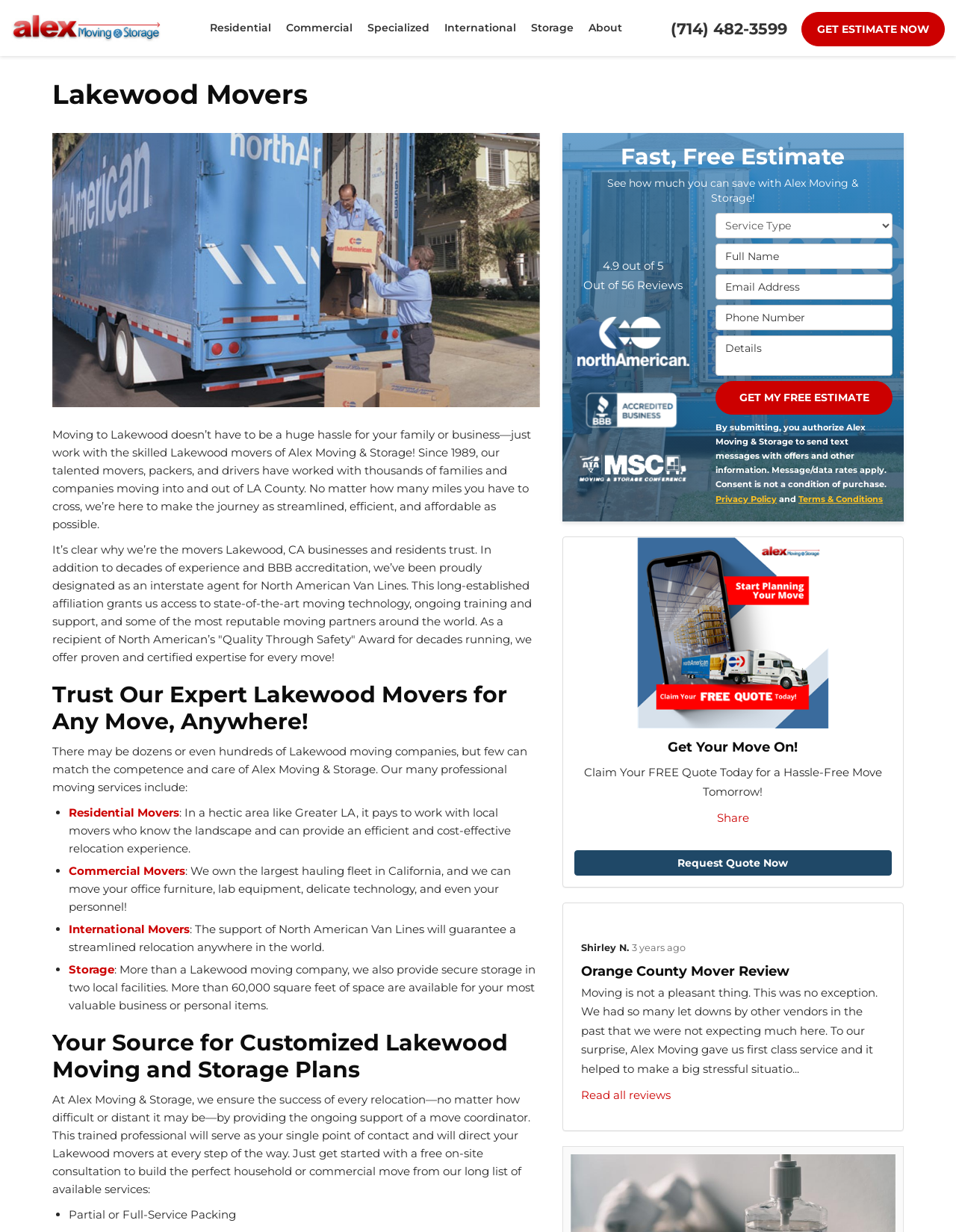Please specify the bounding box coordinates of the region to click in order to perform the following instruction: "Click the 'GET ESTIMATE NOW' button".

[0.838, 0.01, 0.988, 0.038]